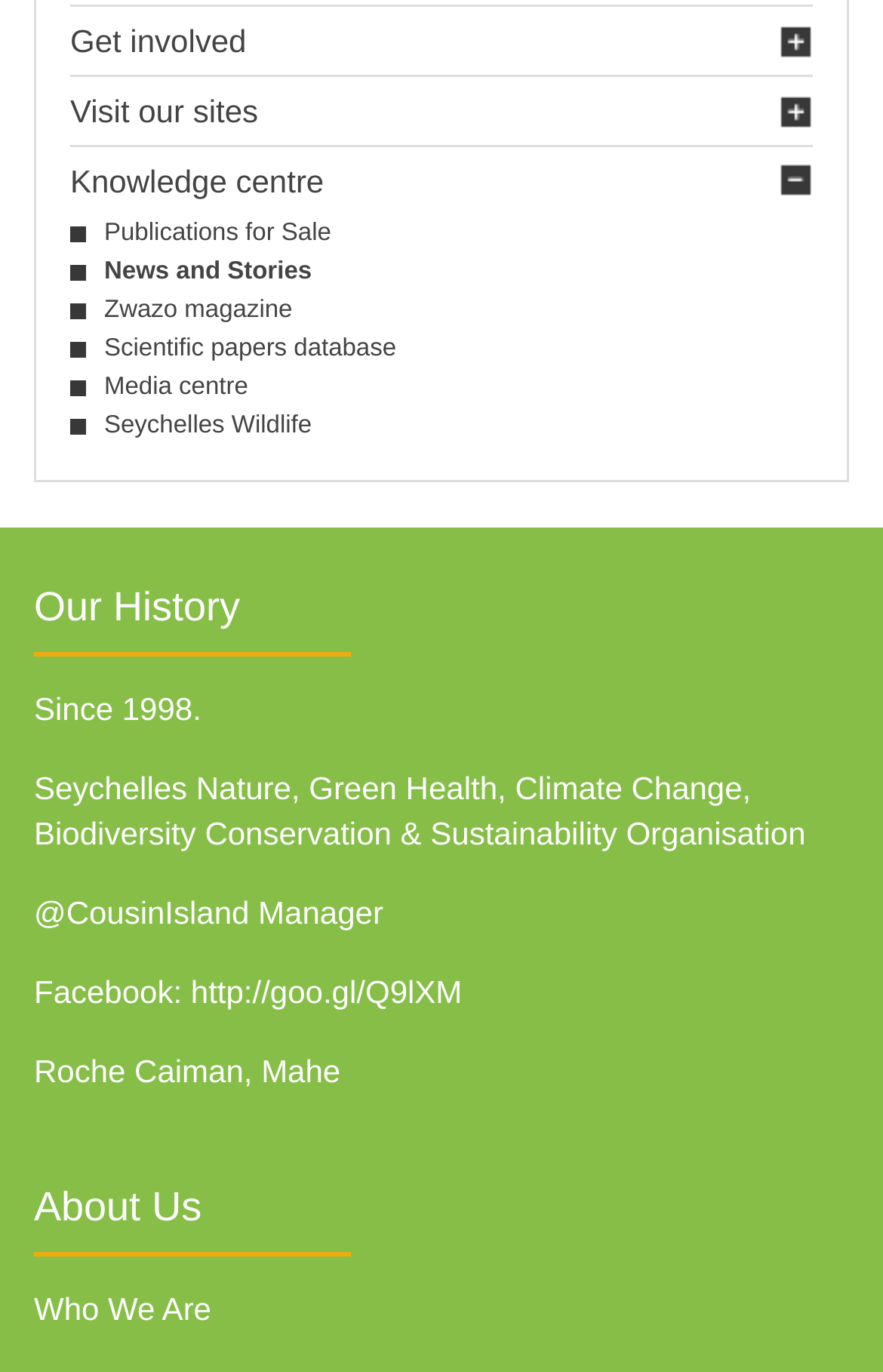Bounding box coordinates are specified in the format (top-left x, top-left y, bottom-right x, bottom-right y). All values are floating point numbers bounded between 0 and 1. Please provide the bounding box coordinate of the region this sentence describes: Who We Are

[0.038, 0.941, 0.239, 0.968]